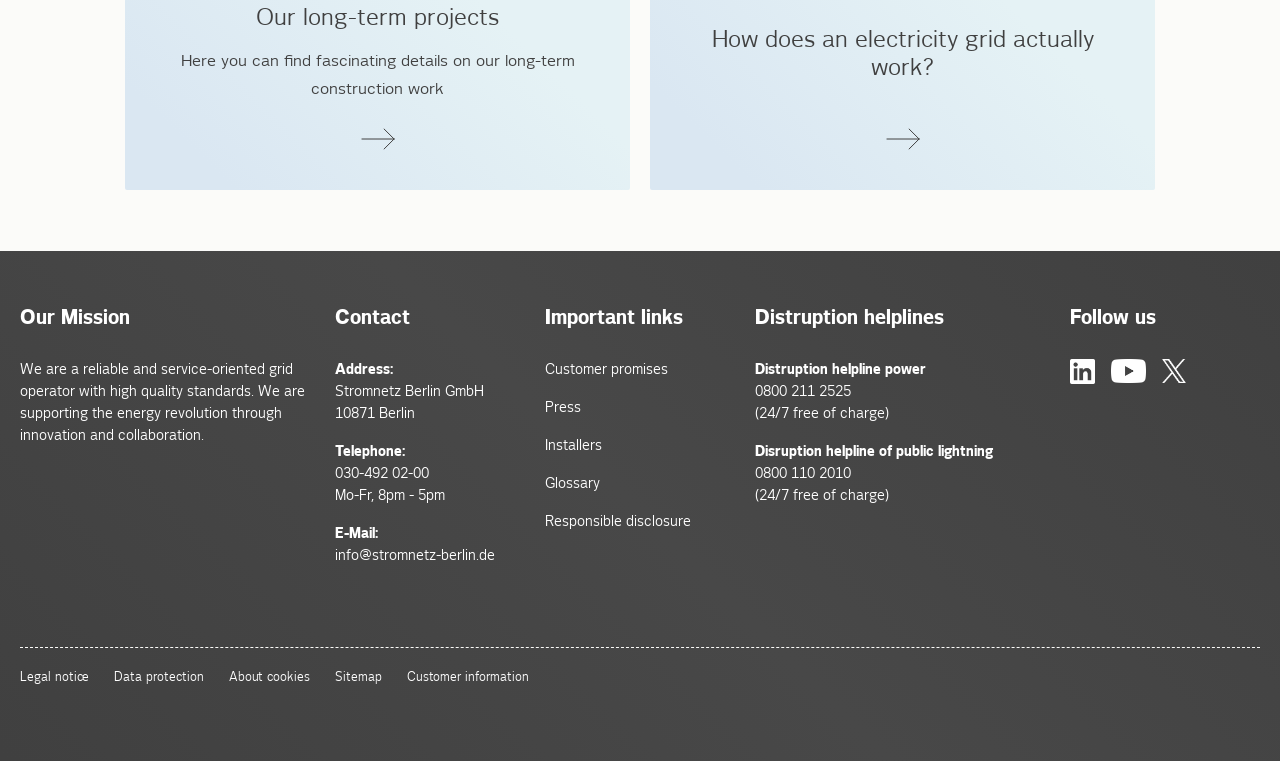Please provide a brief answer to the following inquiry using a single word or phrase:
What is the address of Stromnetz Berlin GmbH?

10871 Berlin